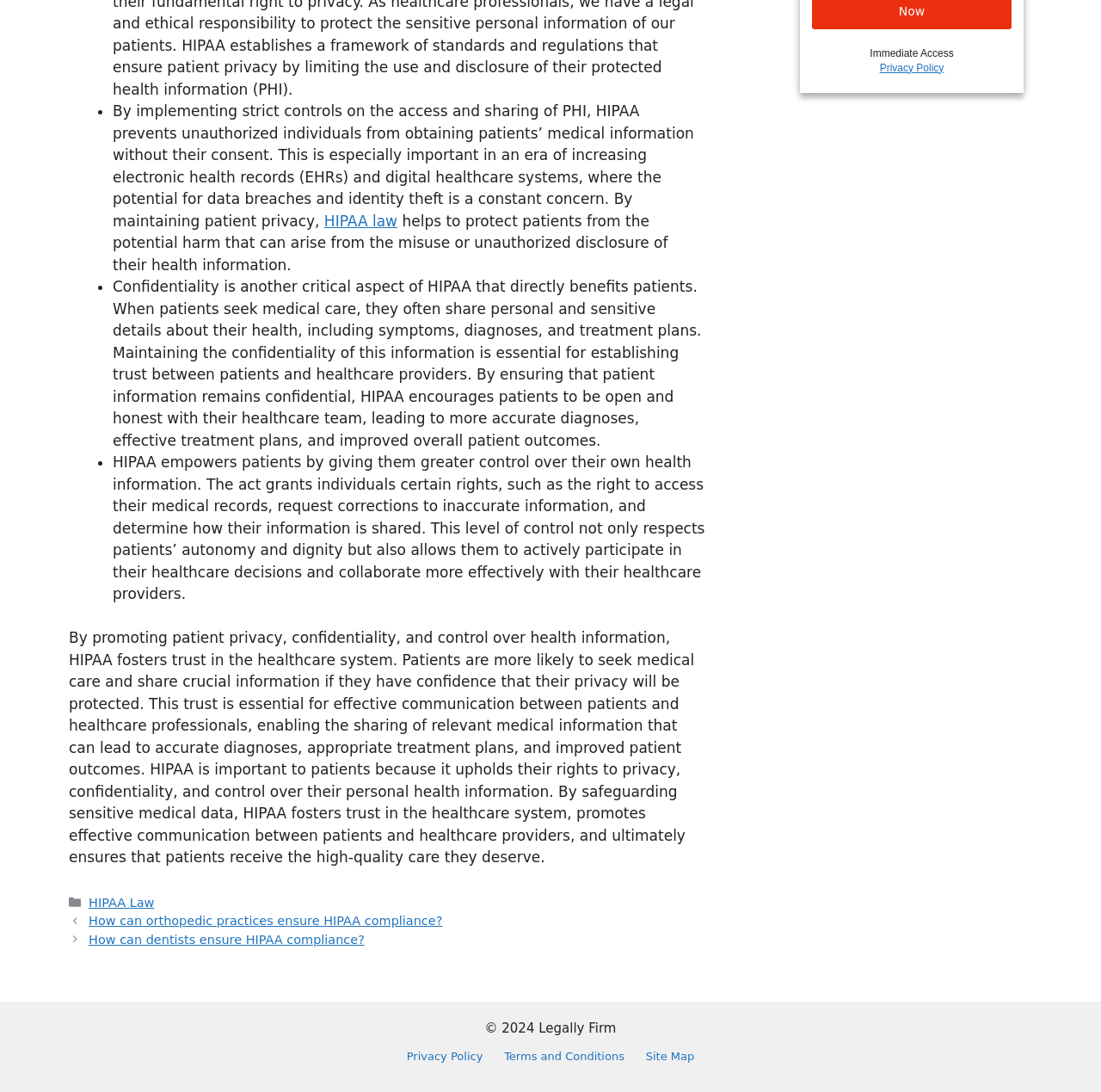Extract the bounding box for the UI element that matches this description: "HIPAA law".

[0.294, 0.194, 0.361, 0.21]